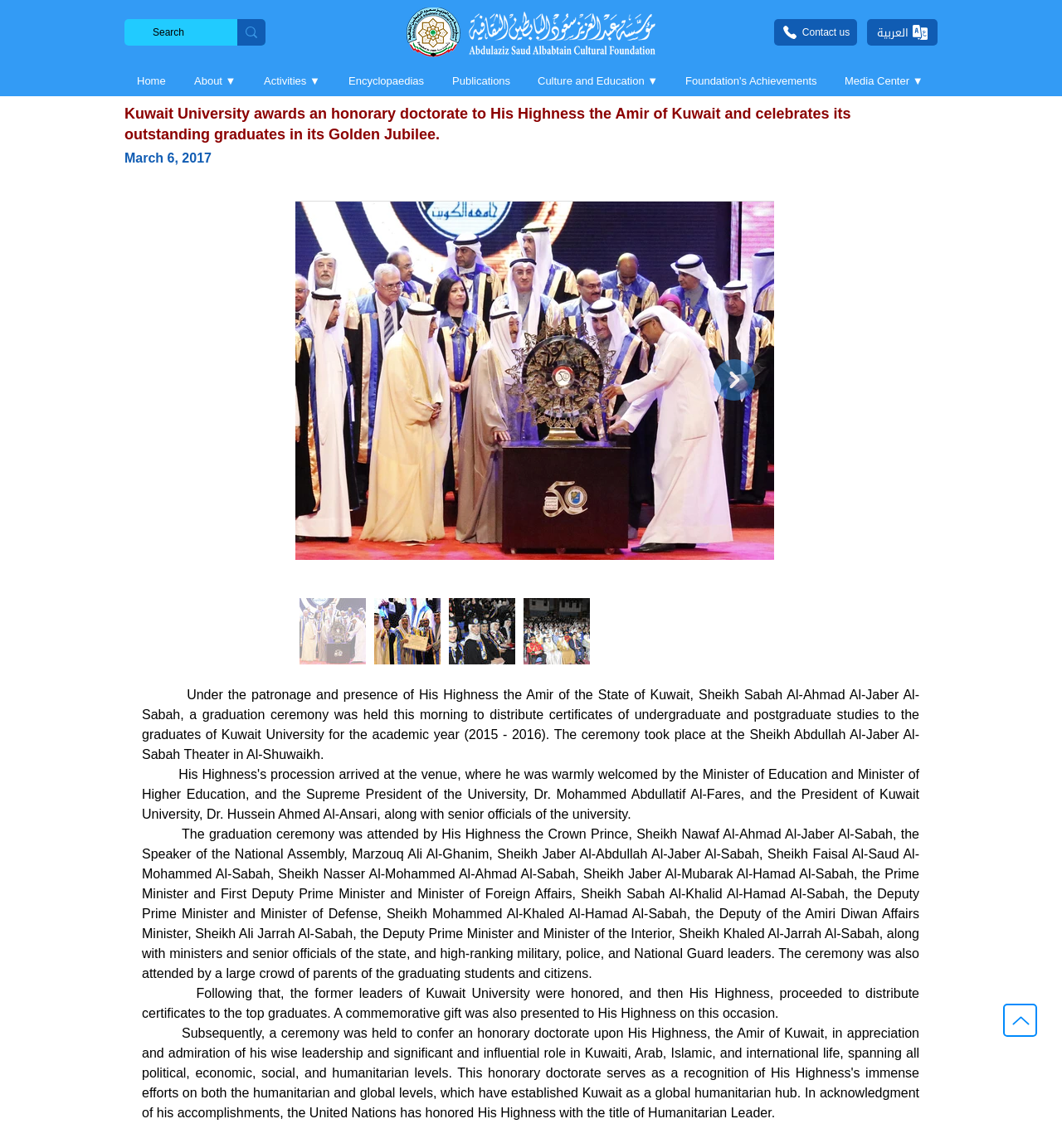Who is the Amir of the State of Kuwait?
Provide an in-depth and detailed explanation in response to the question.

The Amir of the State of Kuwait is Sheikh Sabah Al-Ahmad Al-Jaber Al-Sabah, as mentioned in the paragraph 'Under the patronage and presence of His Highness the Amir of the State of Kuwait, Sheikh Sabah Al-Ahmad Al-Jaber Al-Sabah, a graduation ceremony was held this morning...'.